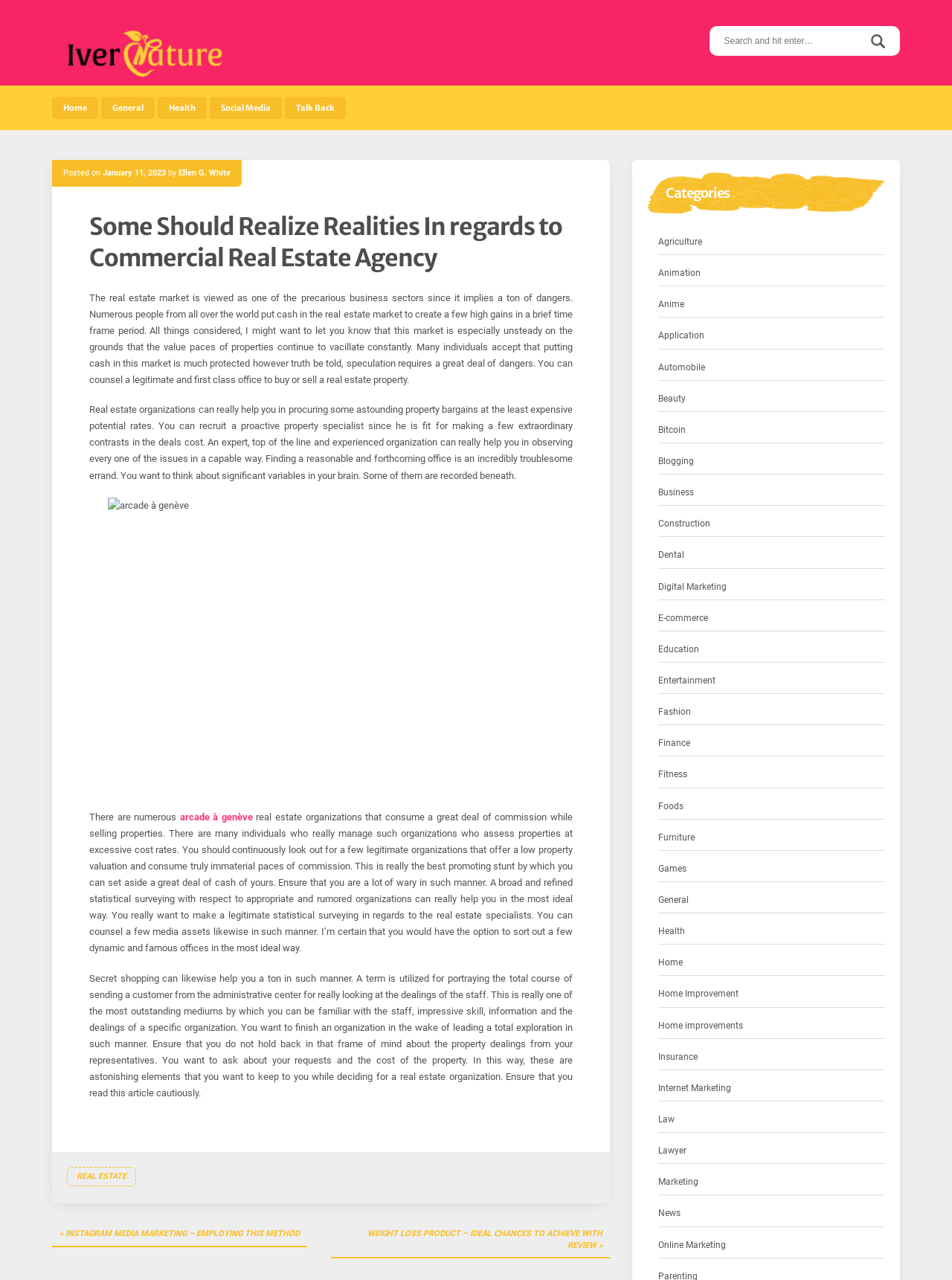Give the bounding box coordinates for the element described by: "parent_node: Search for: value="Search"".

[0.906, 0.02, 0.938, 0.044]